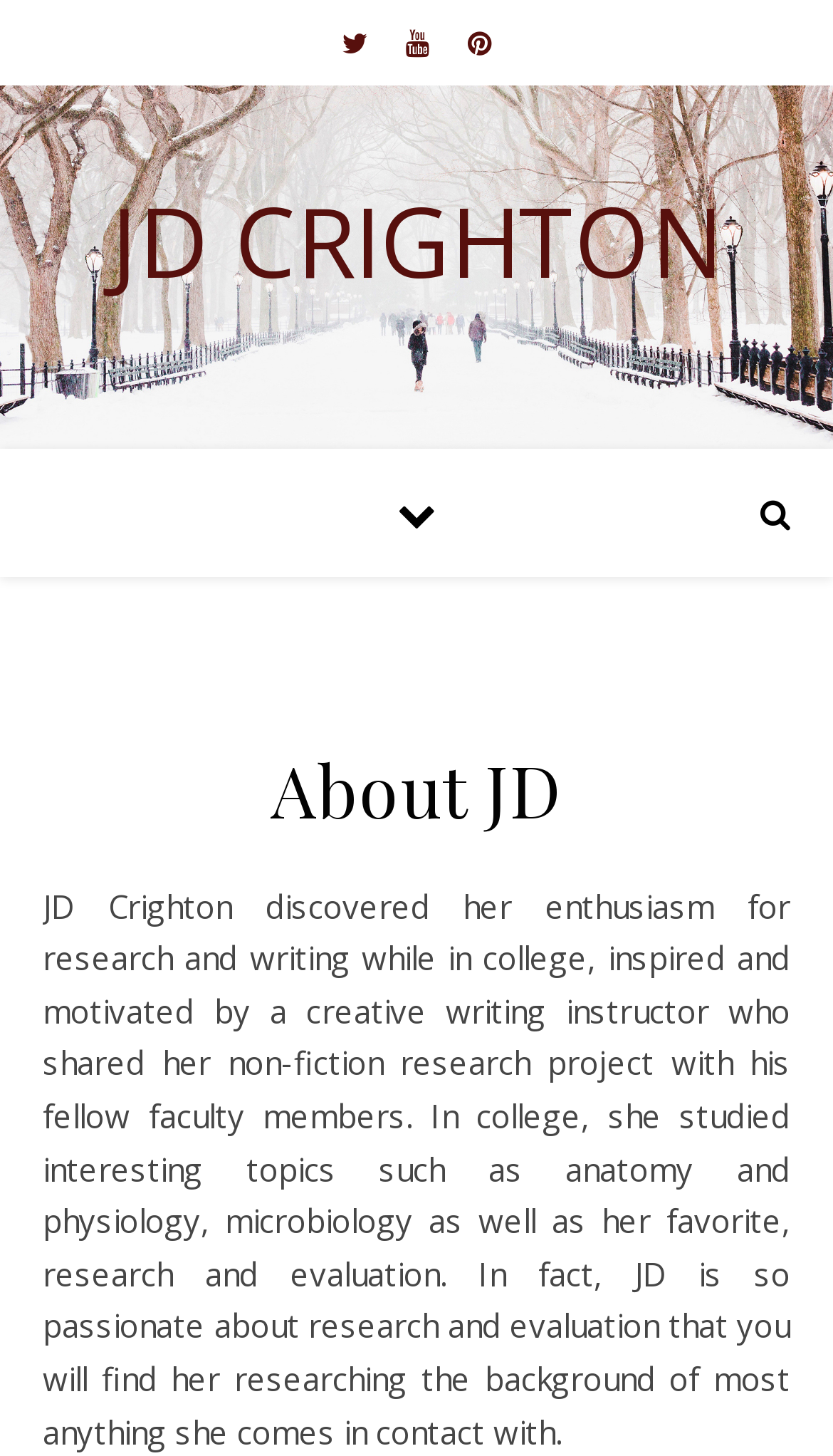What did JD Crighton study in college? From the image, respond with a single word or brief phrase.

anatomy, microbiology, research and evaluation